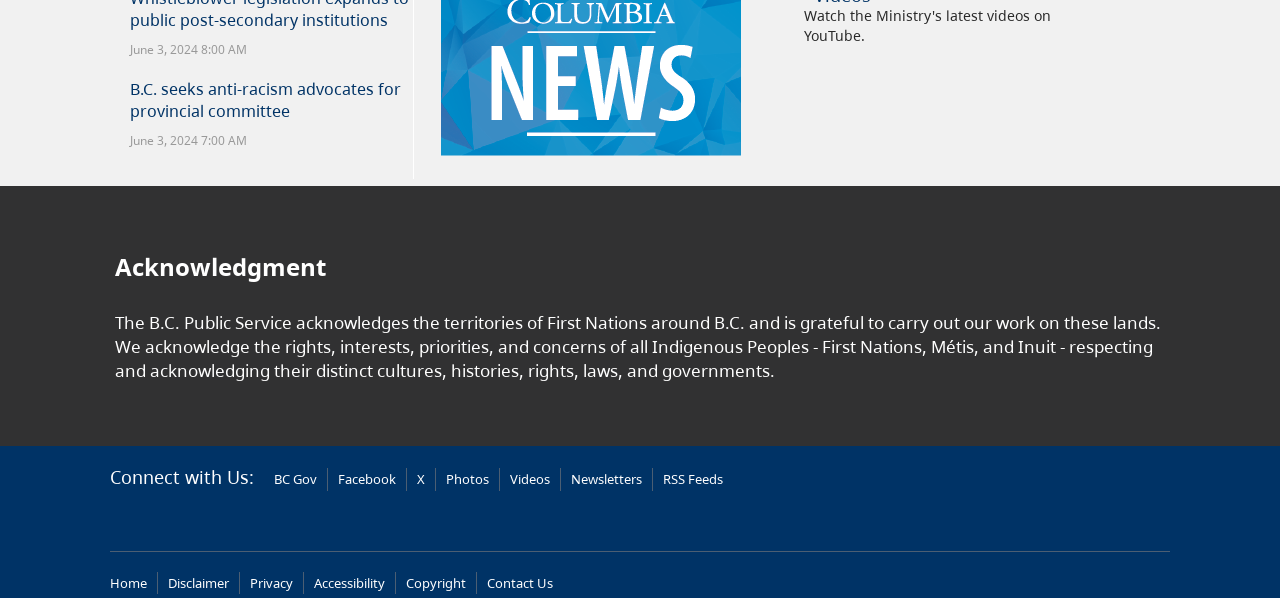What social media platforms are available for connection?
Examine the image closely and answer the question with as much detail as possible.

The social media platforms available for connection can be found in the 'Connect with Us:' section, which includes a menu with options such as 'Facebook', 'BC Gov', and others.